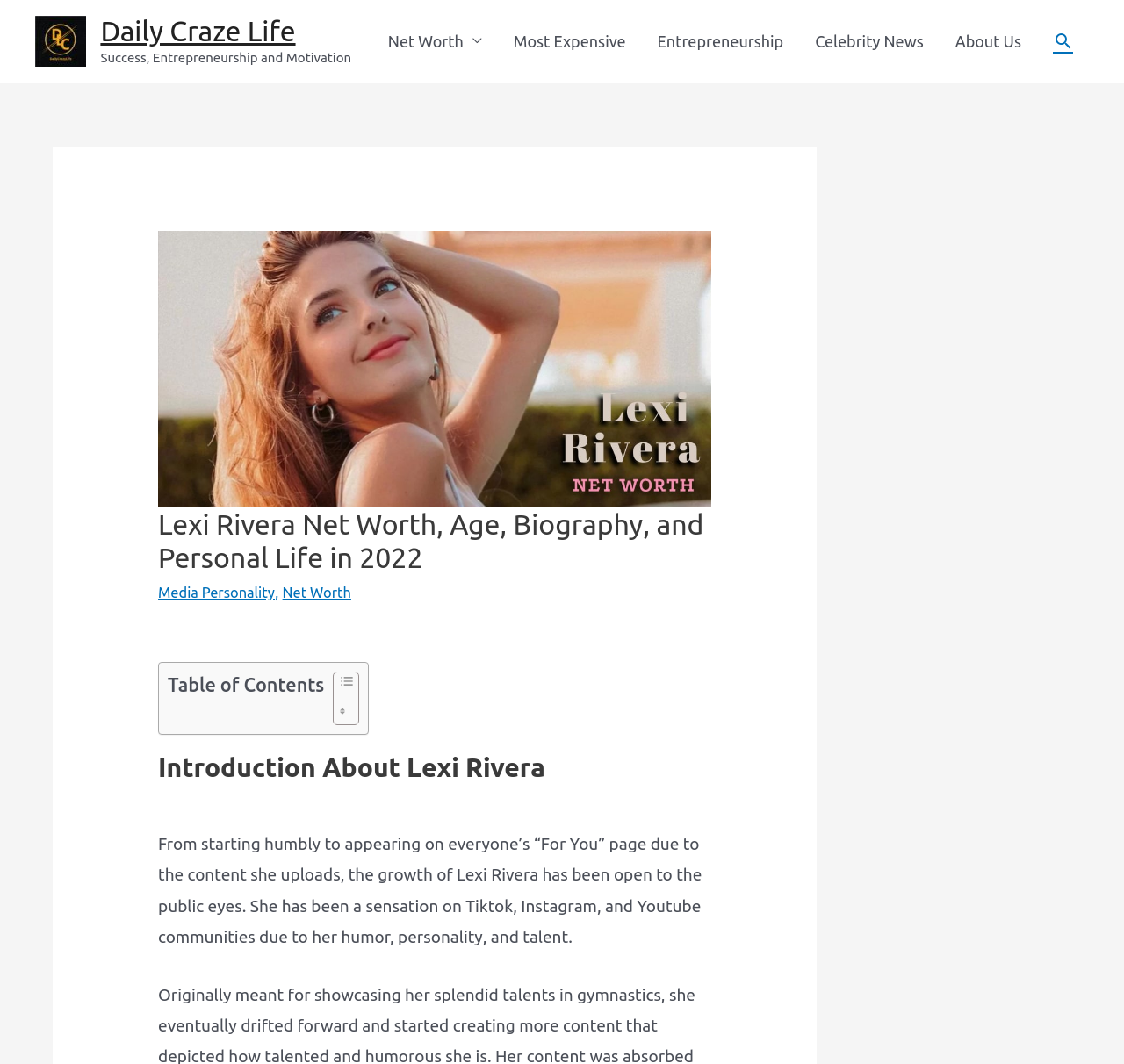What is the name of the media personality?
Based on the visual content, answer with a single word or a brief phrase.

Lexi Rivera